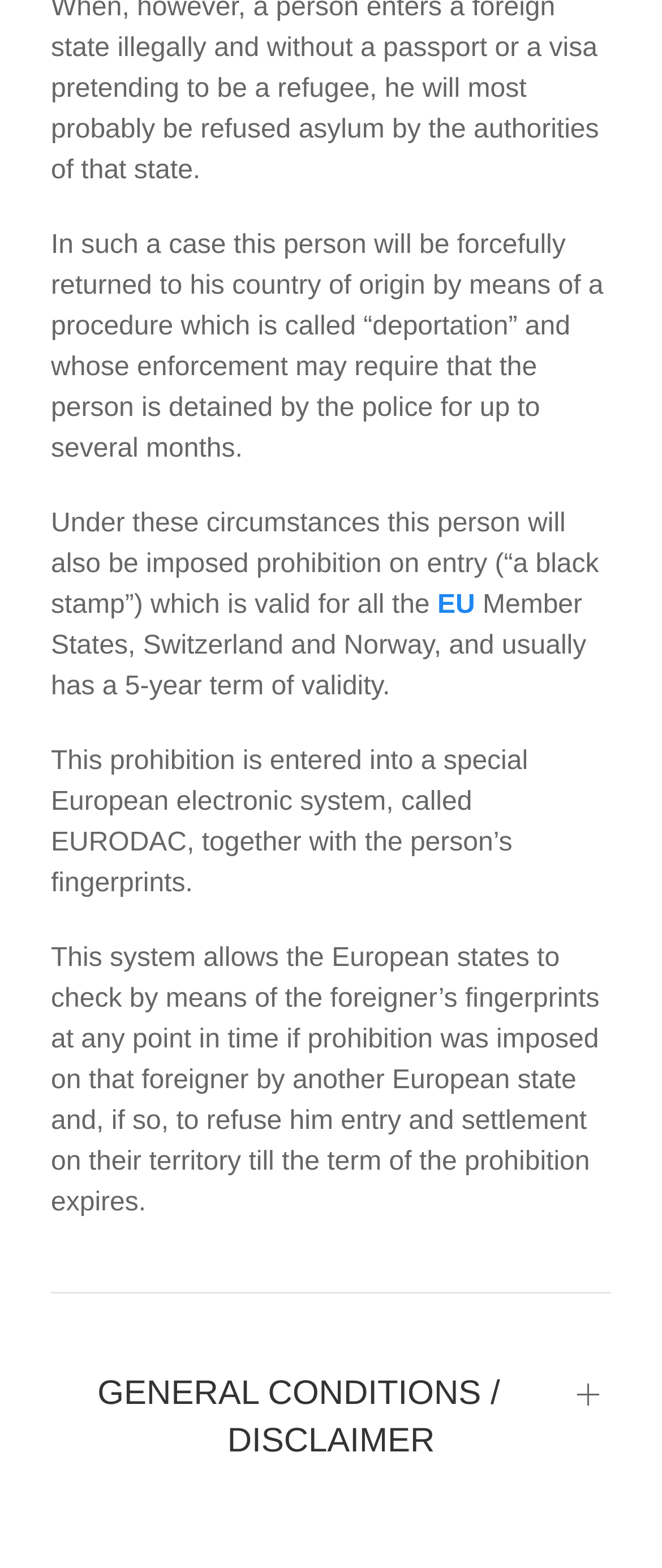Respond to the following question with a brief word or phrase:
What is the purpose of the separator?

to separate sections